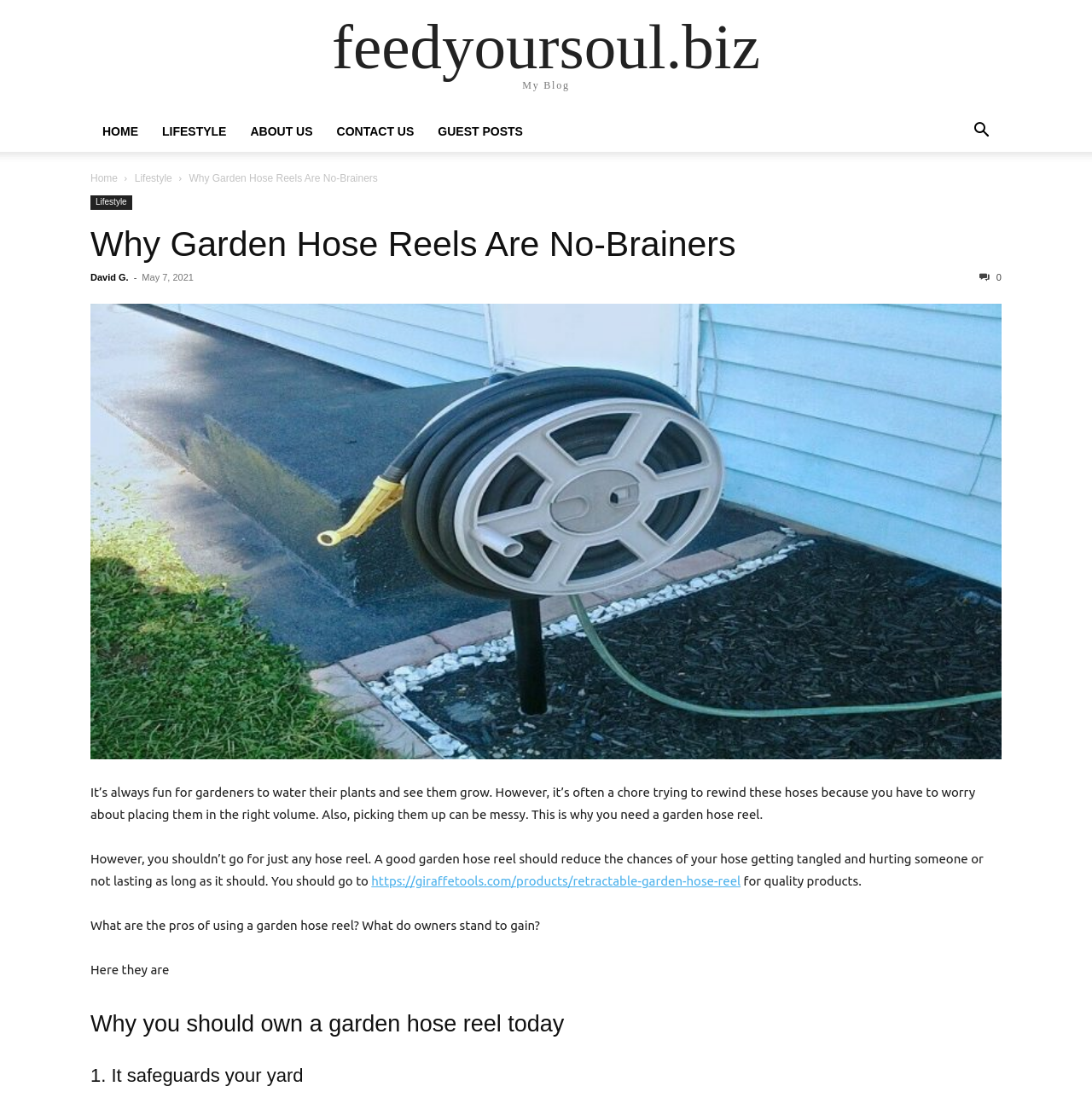Determine the bounding box coordinates of the clickable element to achieve the following action: 'Share on Facebook'. Provide the coordinates as four float values between 0 and 1, formatted as [left, top, right, bottom].

None